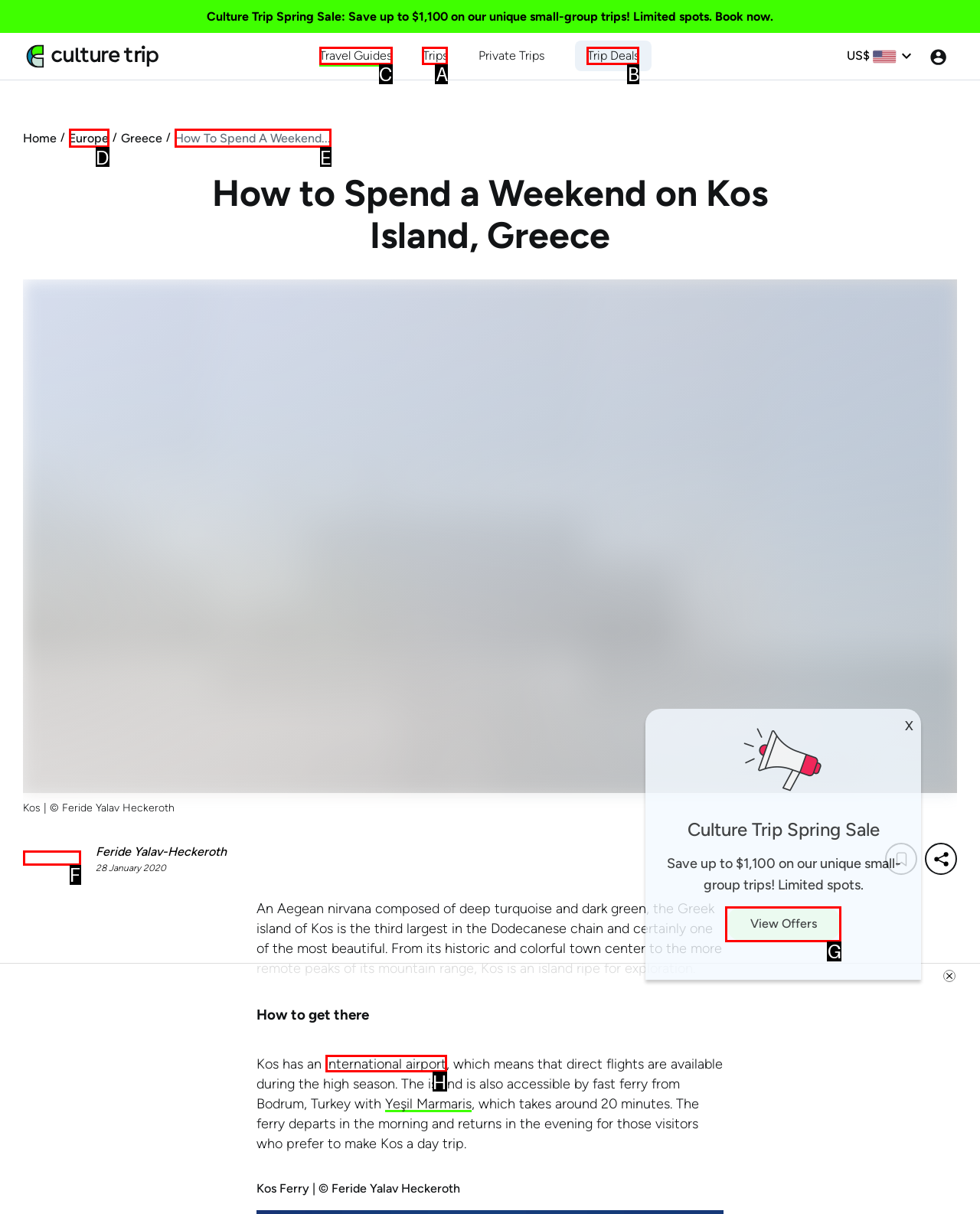Select the option I need to click to accomplish this task: Explore 'meaningful connections'
Provide the letter of the selected choice from the given options.

None